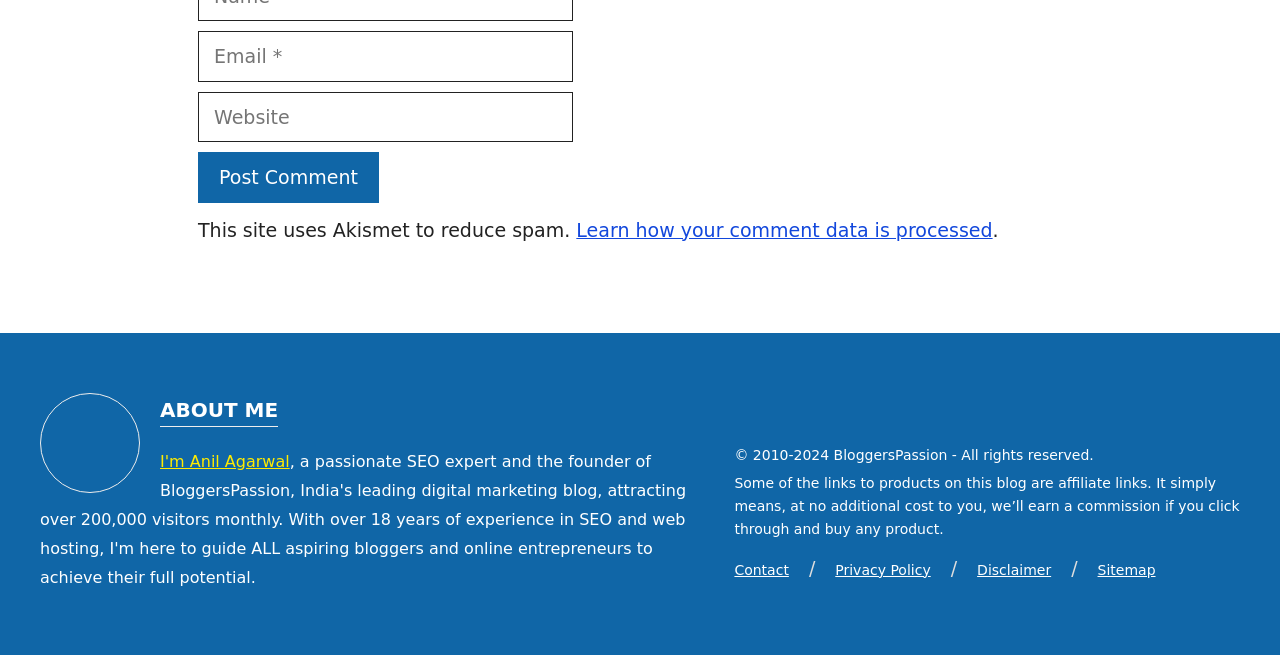Determine the bounding box coordinates of the clickable region to execute the instruction: "read more about Indel Software Highlights 2023". The coordinates should be four float numbers between 0 and 1, denoted as [left, top, right, bottom].

None